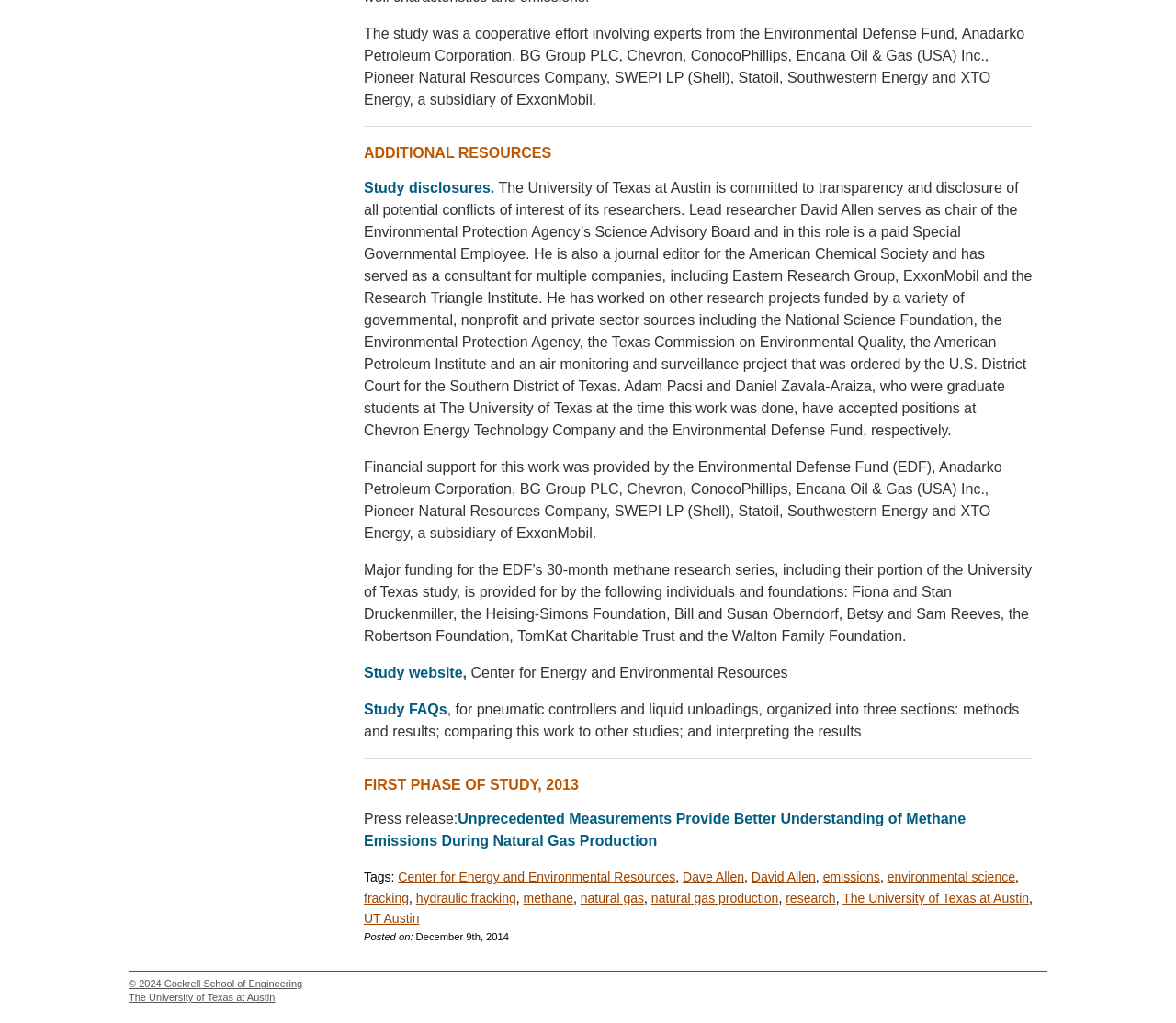Please determine the bounding box coordinates of the element to click on in order to accomplish the following task: "Go to 'The University of Texas at Austin'". Ensure the coordinates are four float numbers ranging from 0 to 1, i.e., [left, top, right, bottom].

[0.717, 0.87, 0.875, 0.885]